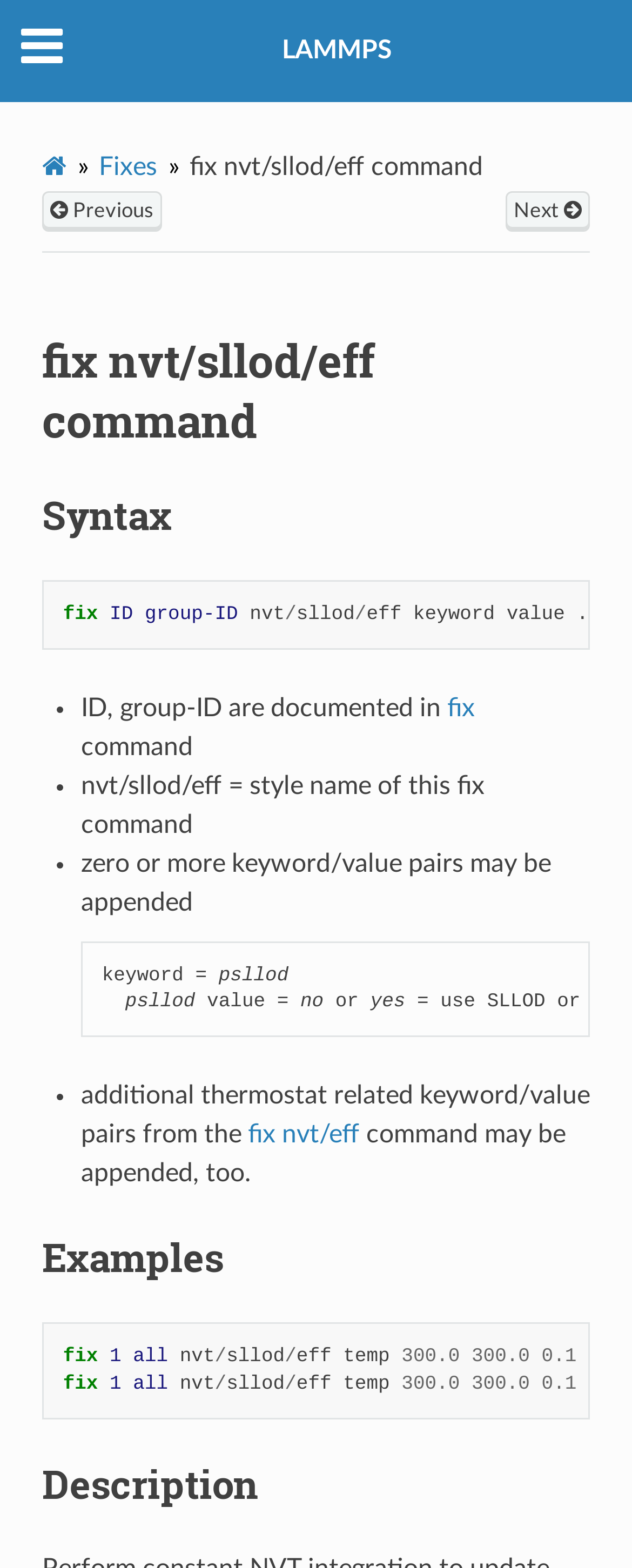Predict the bounding box coordinates for the UI element described as: "LAMMPS". The coordinates should be four float numbers between 0 and 1, presented as [left, top, right, bottom].

[0.446, 0.024, 0.621, 0.041]